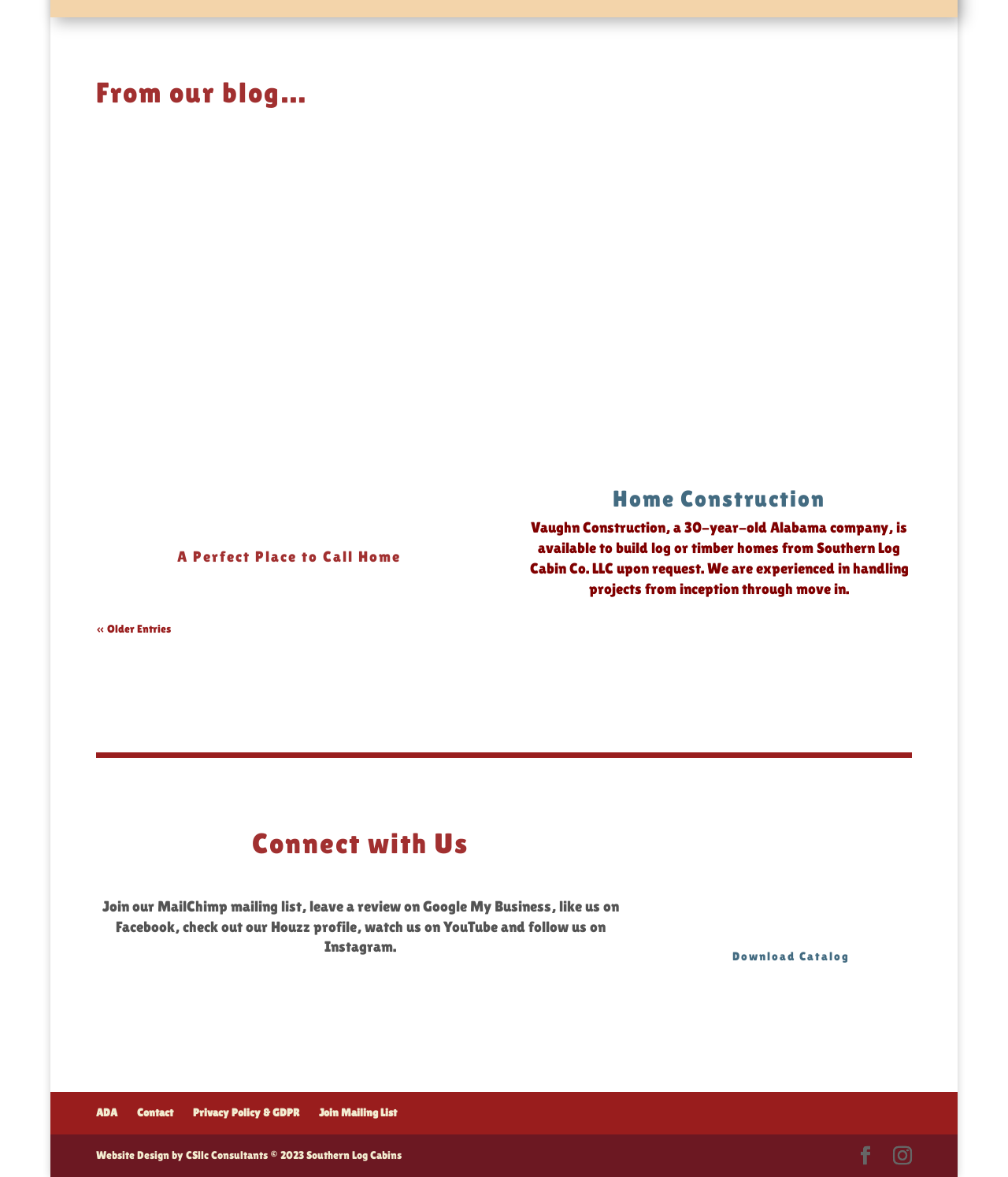What is the title of the blog post?
Answer the question with a detailed explanation, including all necessary information.

I found the title of the blog post by looking at the heading element with the text 'A Perfect Place to Call Home' which is located at the top of the article section.